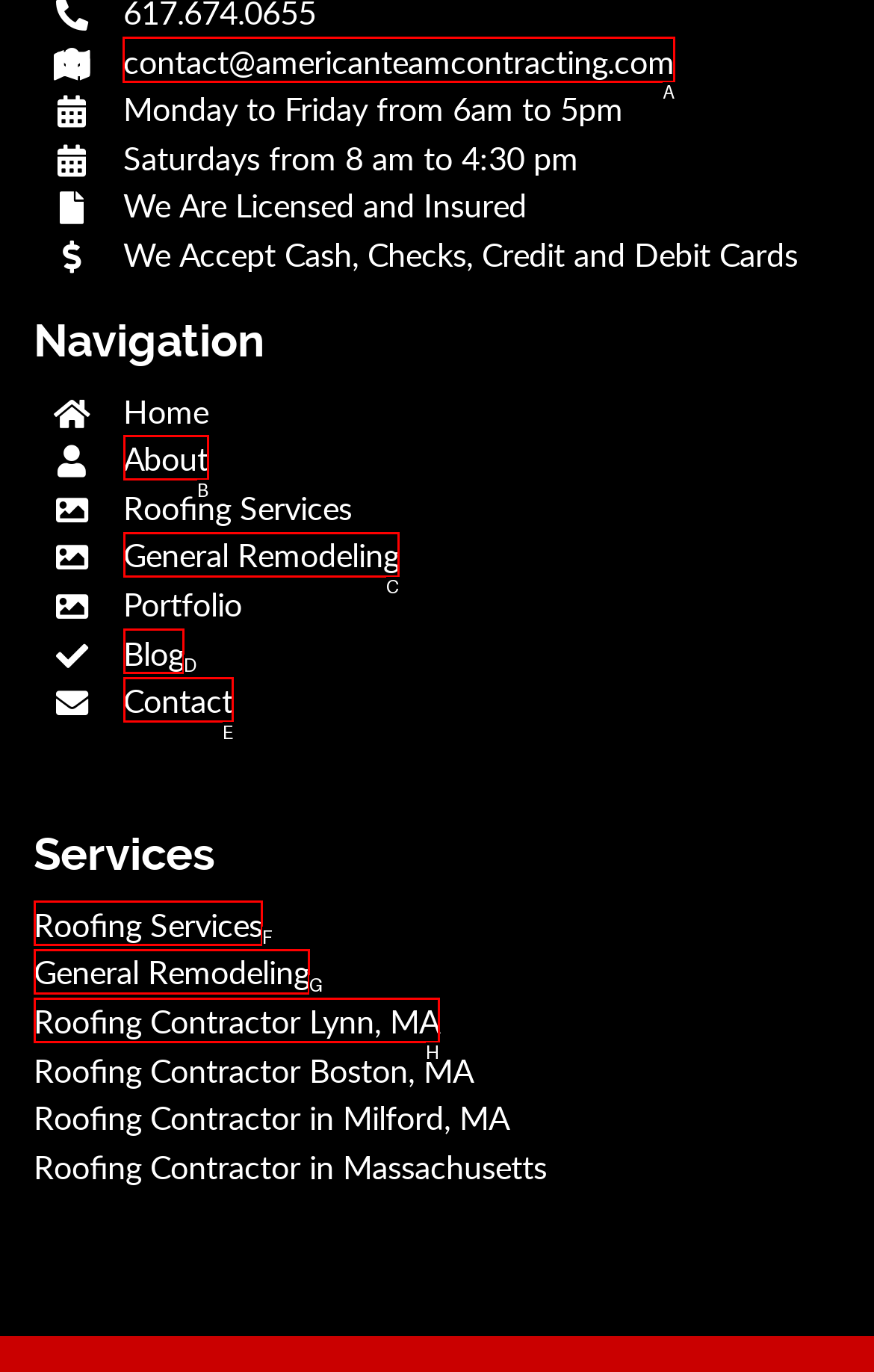From the available options, which lettered element should I click to complete this task: contact us?

A